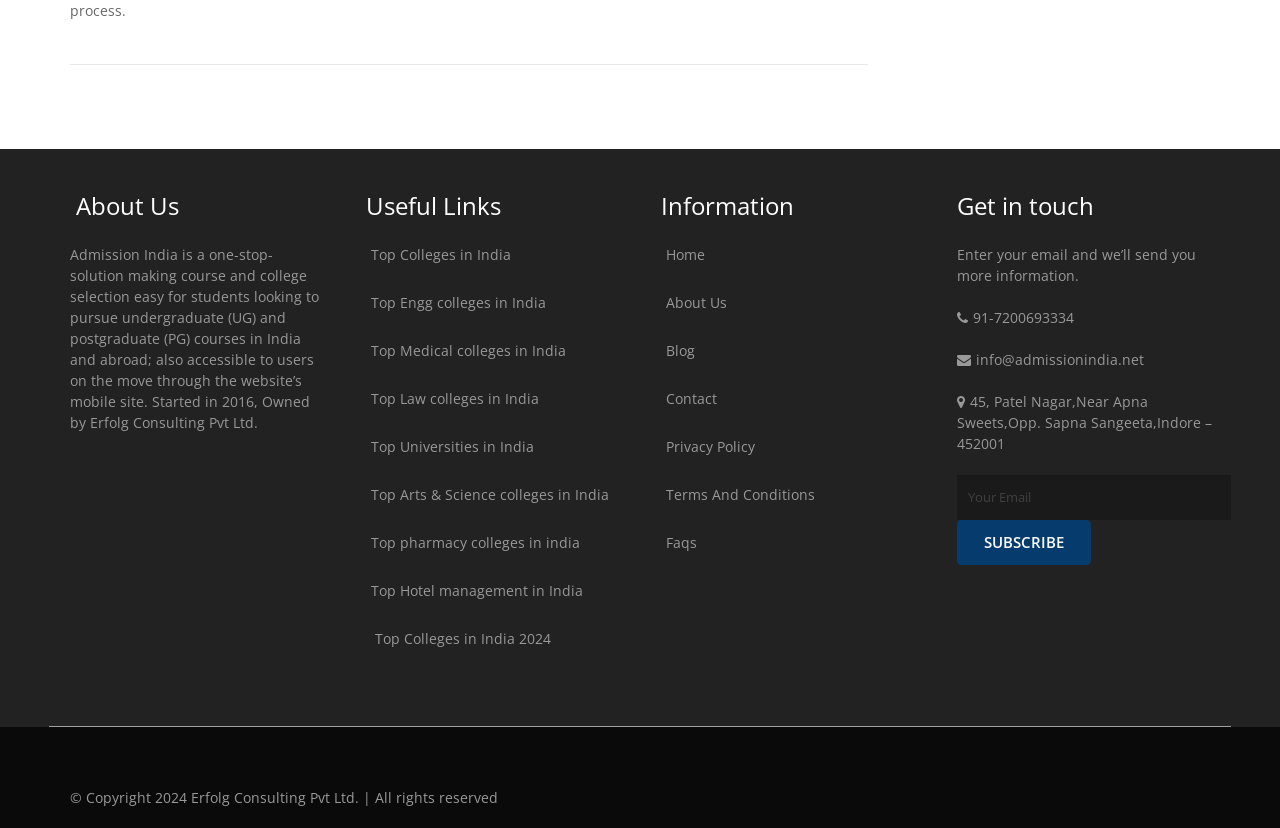What are the types of colleges listed on the webpage?
Could you give a comprehensive explanation in response to this question?

The webpage lists various types of colleges, including Top Engg colleges in India, Top Medical colleges in India, Top Law colleges in India, and others, which can be found under the 'Useful Links' section.